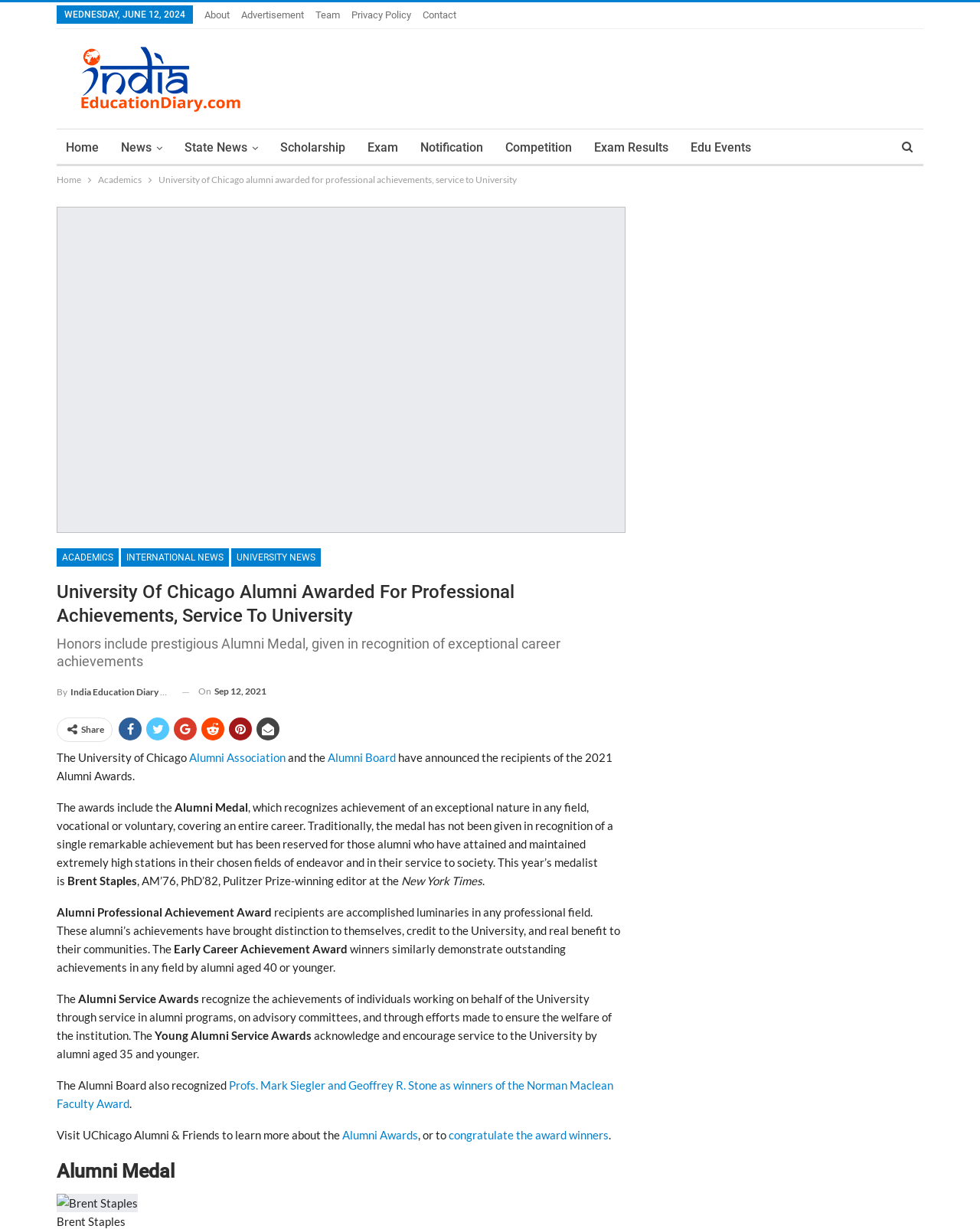Specify the bounding box coordinates of the element's area that should be clicked to execute the given instruction: "Share the article on social media". The coordinates should be four float numbers between 0 and 1, i.e., [left, top, right, bottom].

[0.083, 0.589, 0.106, 0.598]